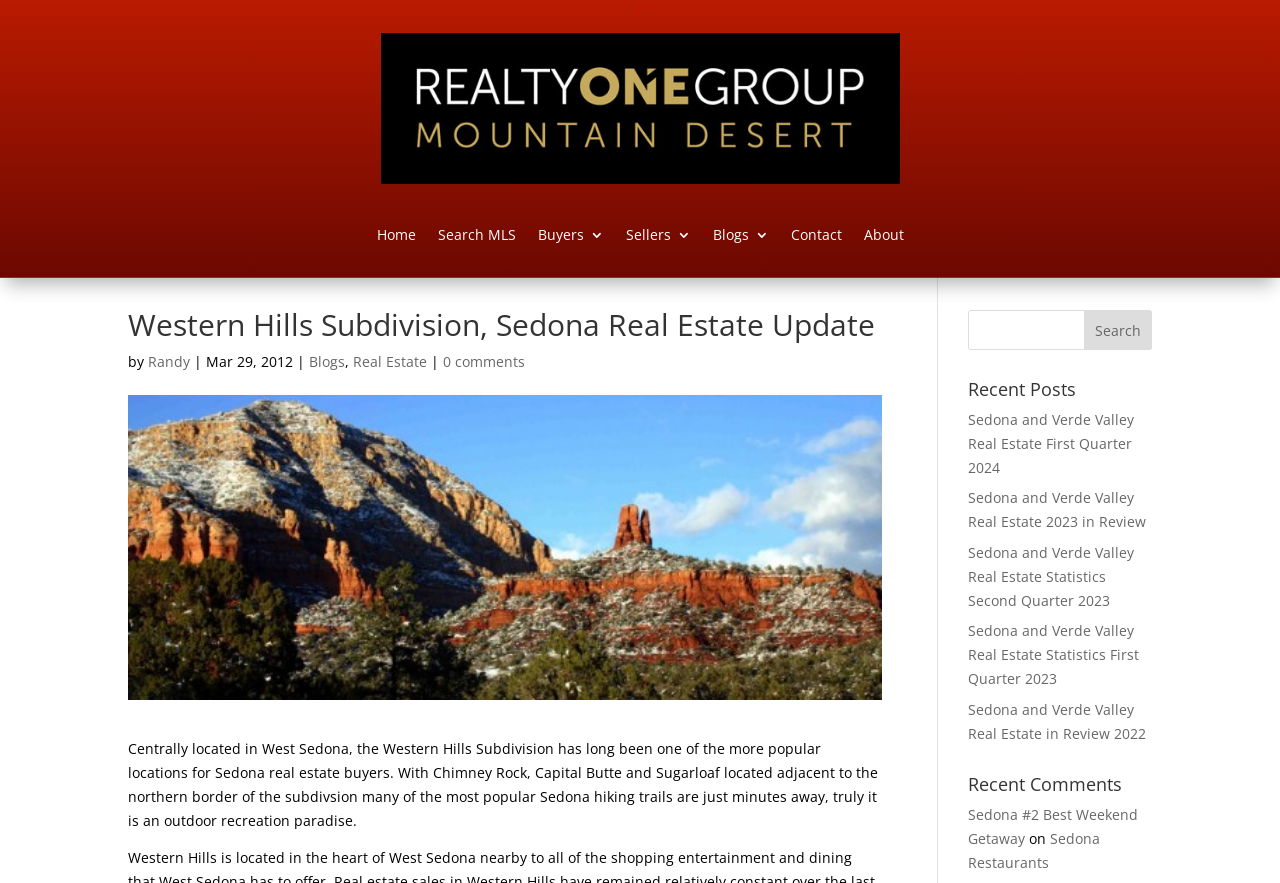Find the bounding box coordinates for the UI element whose description is: "Sedona Restaurants". The coordinates should be four float numbers between 0 and 1, in the format [left, top, right, bottom].

[0.756, 0.939, 0.86, 0.988]